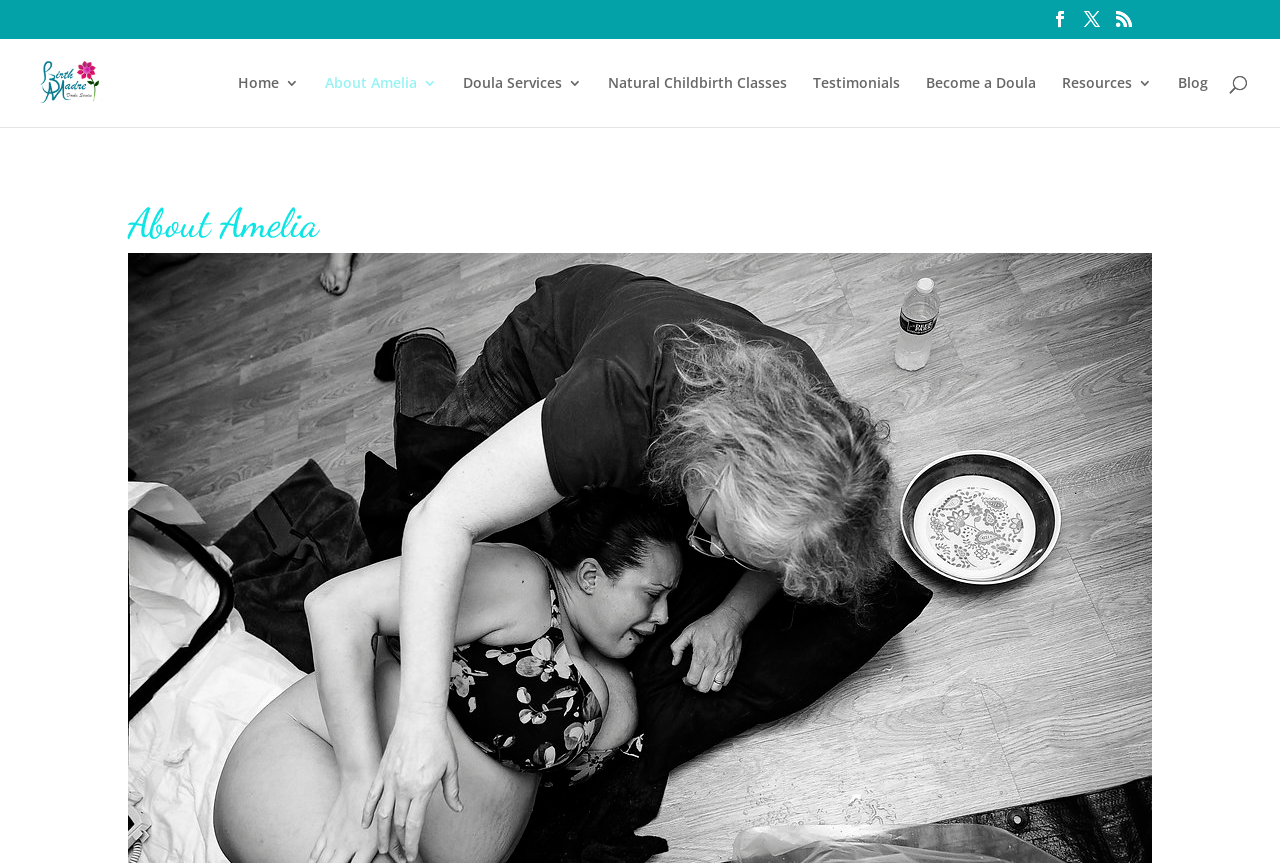Give a detailed account of the webpage, highlighting key information.

The webpage is about Amelia, a birth doula service provider in Hampton Roads. At the top right corner, there are three social media links represented by icons. Below them, there is a logo of "Birth Madre Doula Service" with a link to the homepage. 

To the right of the logo, there is a navigation menu with links to different sections of the website, including "Home", "About Amelia", "Doula Services", "Natural Childbirth Classes", "Testimonials", "Become a Doula", "Resources", and "Blog". 

On the main content area, there is a heading "About Amelia" which is centered at the top. The content below the heading is not explicitly described in the accessibility tree, but based on the meta description, it likely describes Amelia's experience and certifications as a birth doula, childbirth educator, and rebozo certified professional.